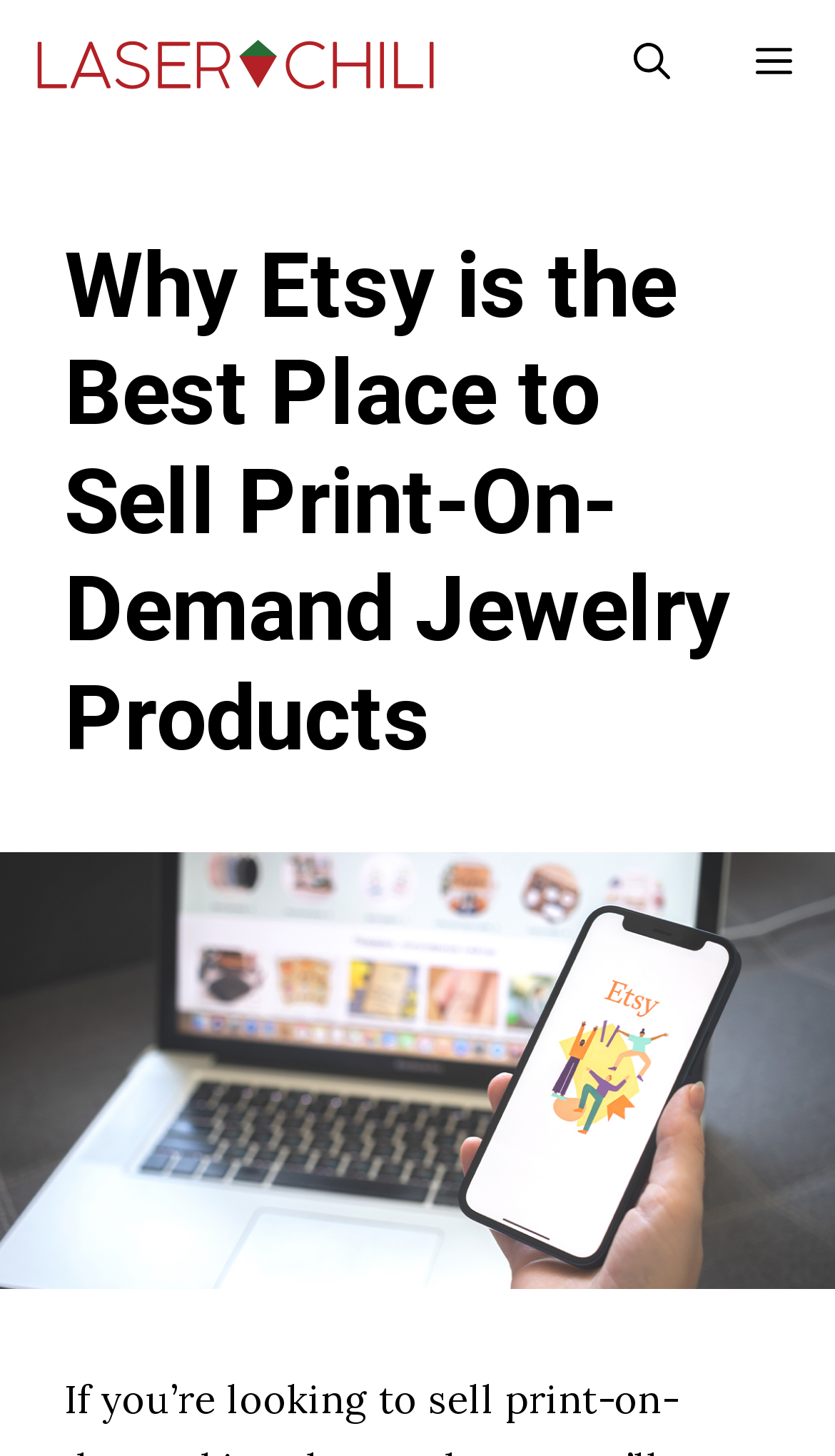Please provide a brief answer to the question using only one word or phrase: 
What is the purpose of the button at the top right?

To open search bar